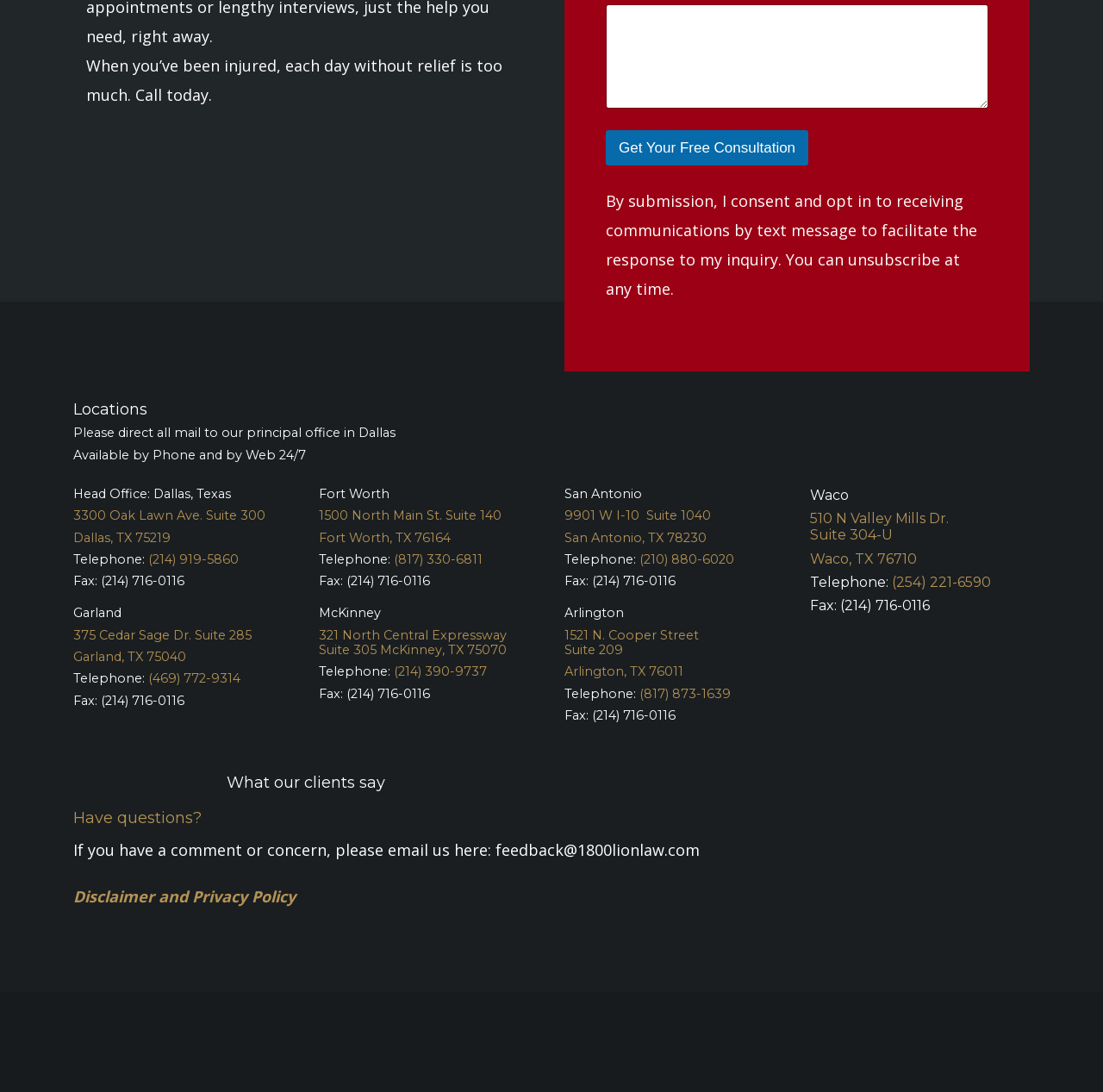Please answer the following question using a single word or phrase: 
What is the address of the Fort Worth location?

1500 North Main St. Suite 140